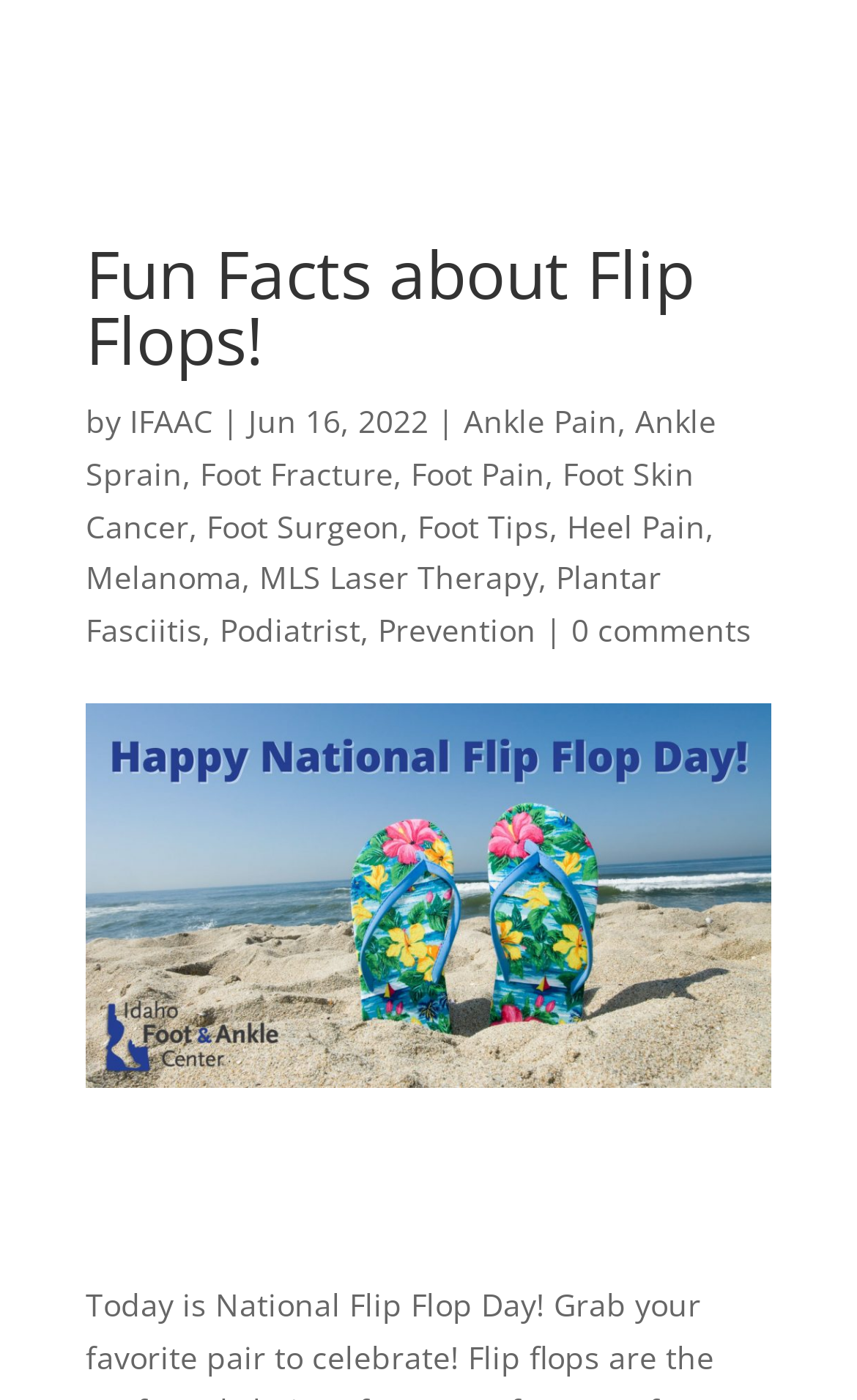What is the topic of the article?
Based on the image content, provide your answer in one word or a short phrase.

Flip Flops